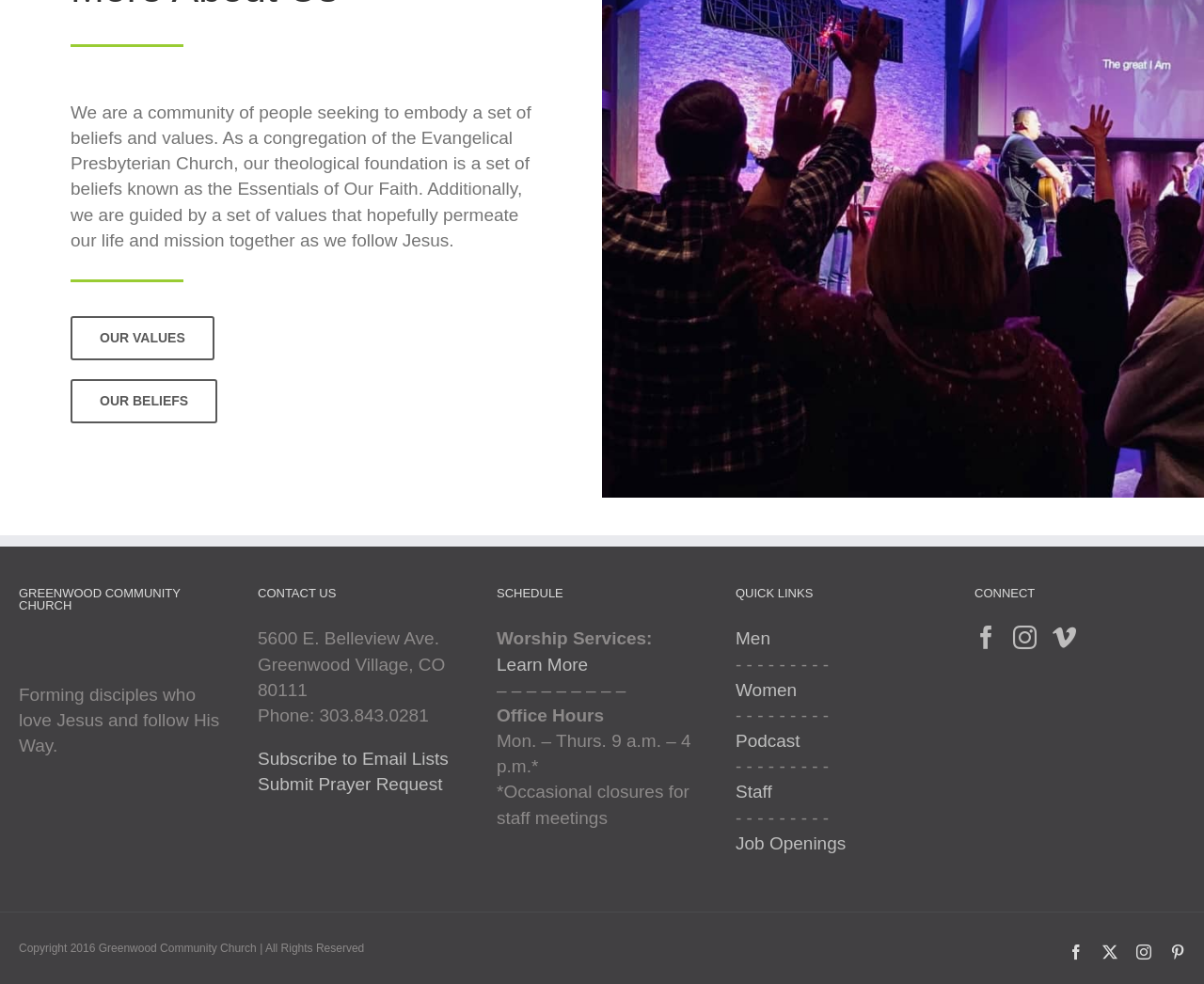Determine the bounding box coordinates in the format (top-left x, top-left y, bottom-right x, bottom-right y). Ensure all values are floating point numbers between 0 and 1. Identify the bounding box of the UI element described by: Subscribe to Email Lists

[0.214, 0.761, 0.372, 0.781]